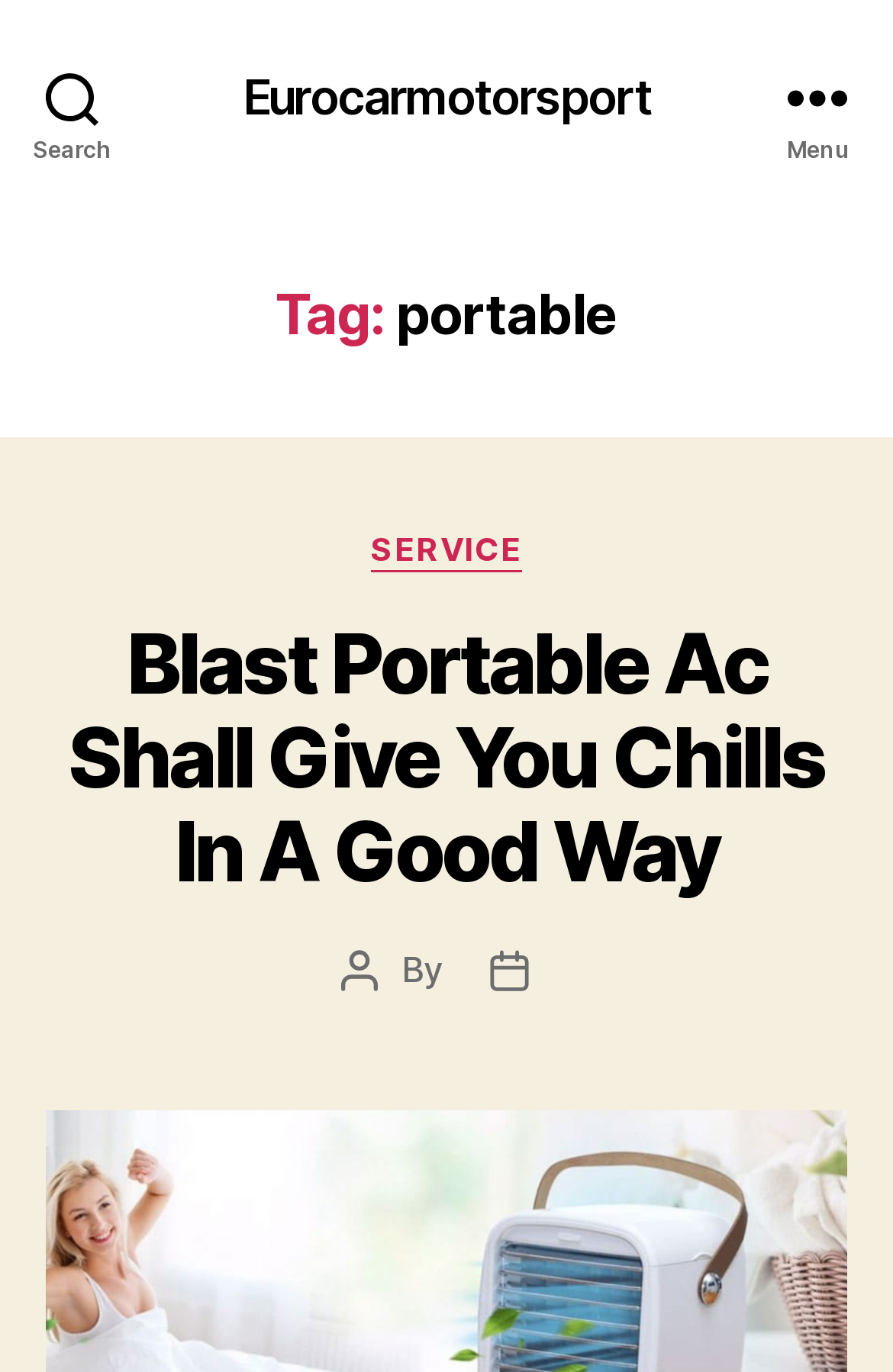Please respond to the question with a concise word or phrase:
What is the title of the article?

Blast Portable Ac Shall Give You Chills In A Good Way